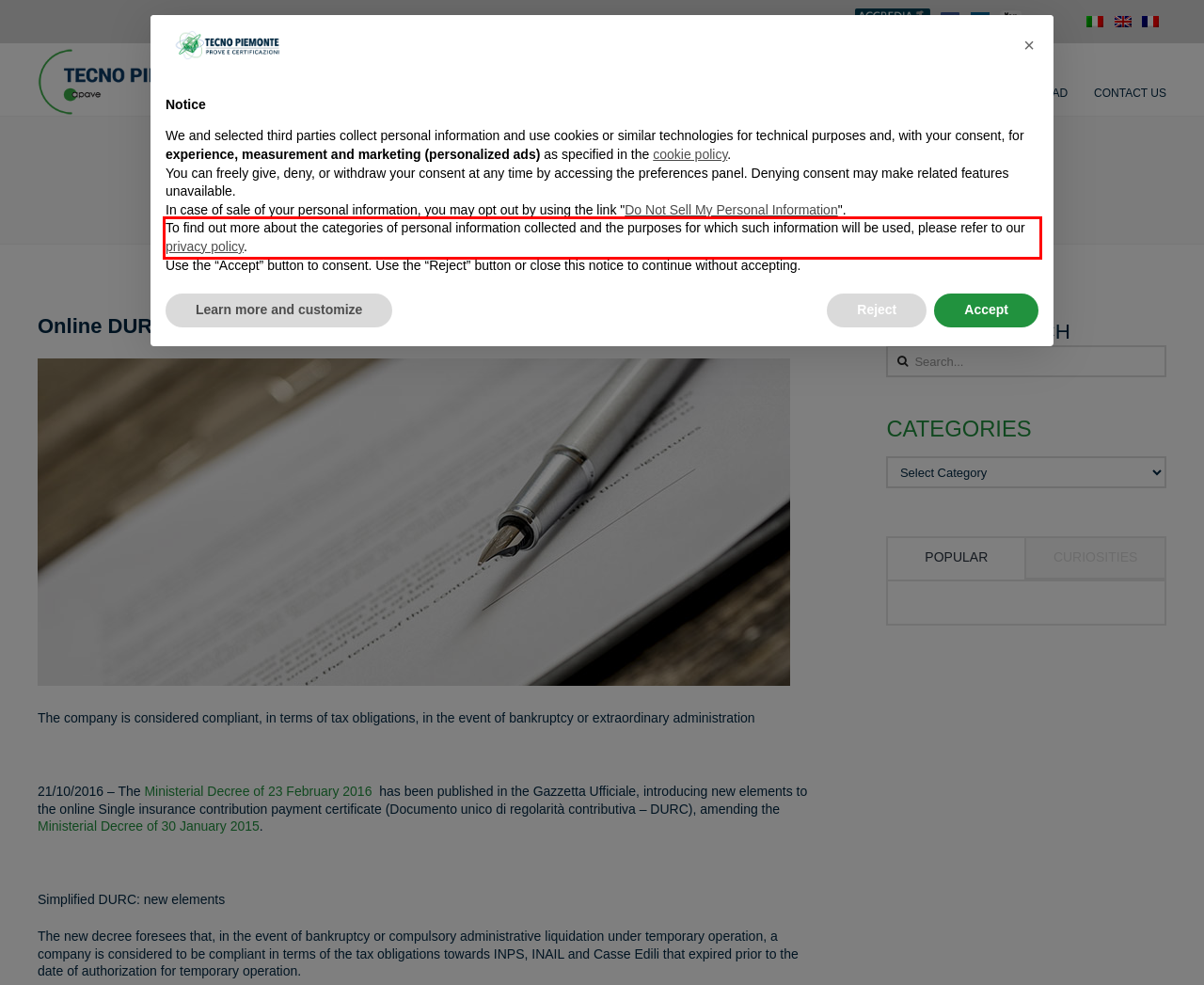From the given screenshot of a webpage, identify the red bounding box and extract the text content within it.

To find out more about the categories of personal information collected and the purposes for which such information will be used, please refer to our privacy policy.